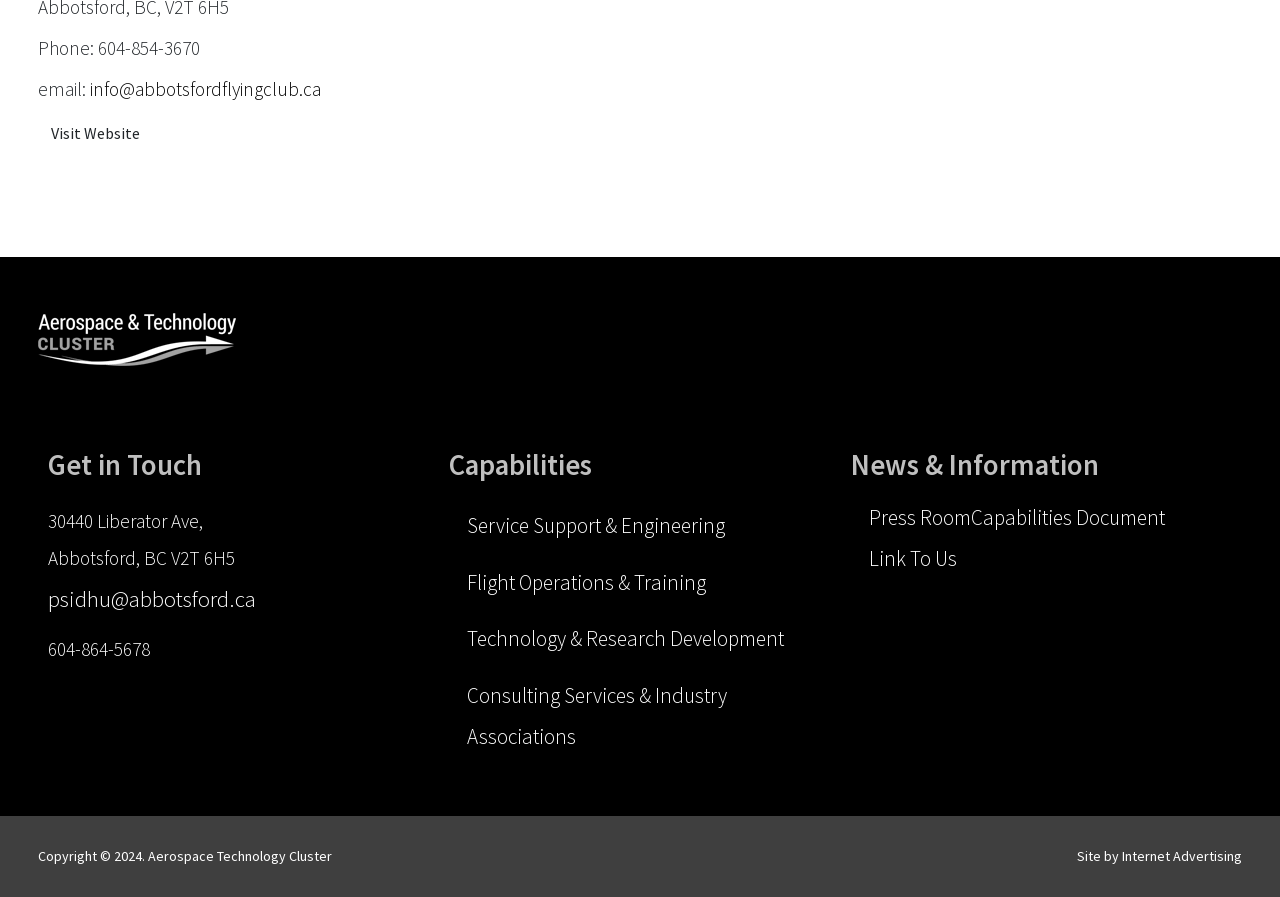Highlight the bounding box coordinates of the region I should click on to meet the following instruction: "Send an email to info@abbotsfordflyingclub.ca".

[0.07, 0.085, 0.25, 0.112]